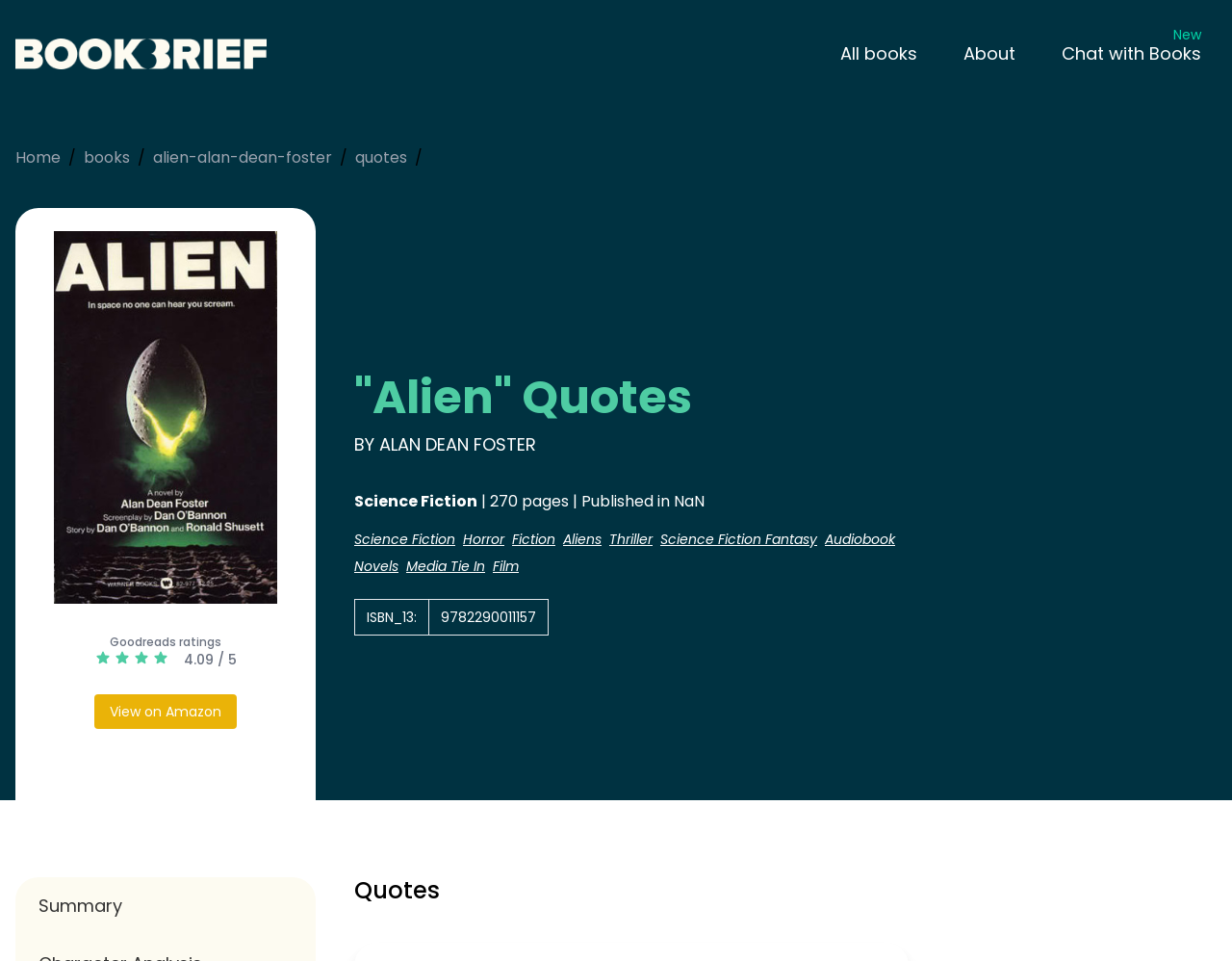Locate the bounding box of the UI element defined by this description: "Chat with Books New". The coordinates should be given as four float numbers between 0 and 1, formatted as [left, top, right, bottom].

[0.849, 0.043, 0.988, 0.068]